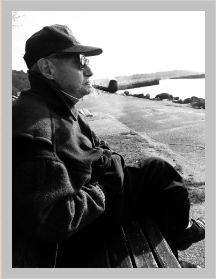What is the mood evoked by the black and white scene?
Based on the image, give a one-word or short phrase answer.

Nostalgia and quiet introspection